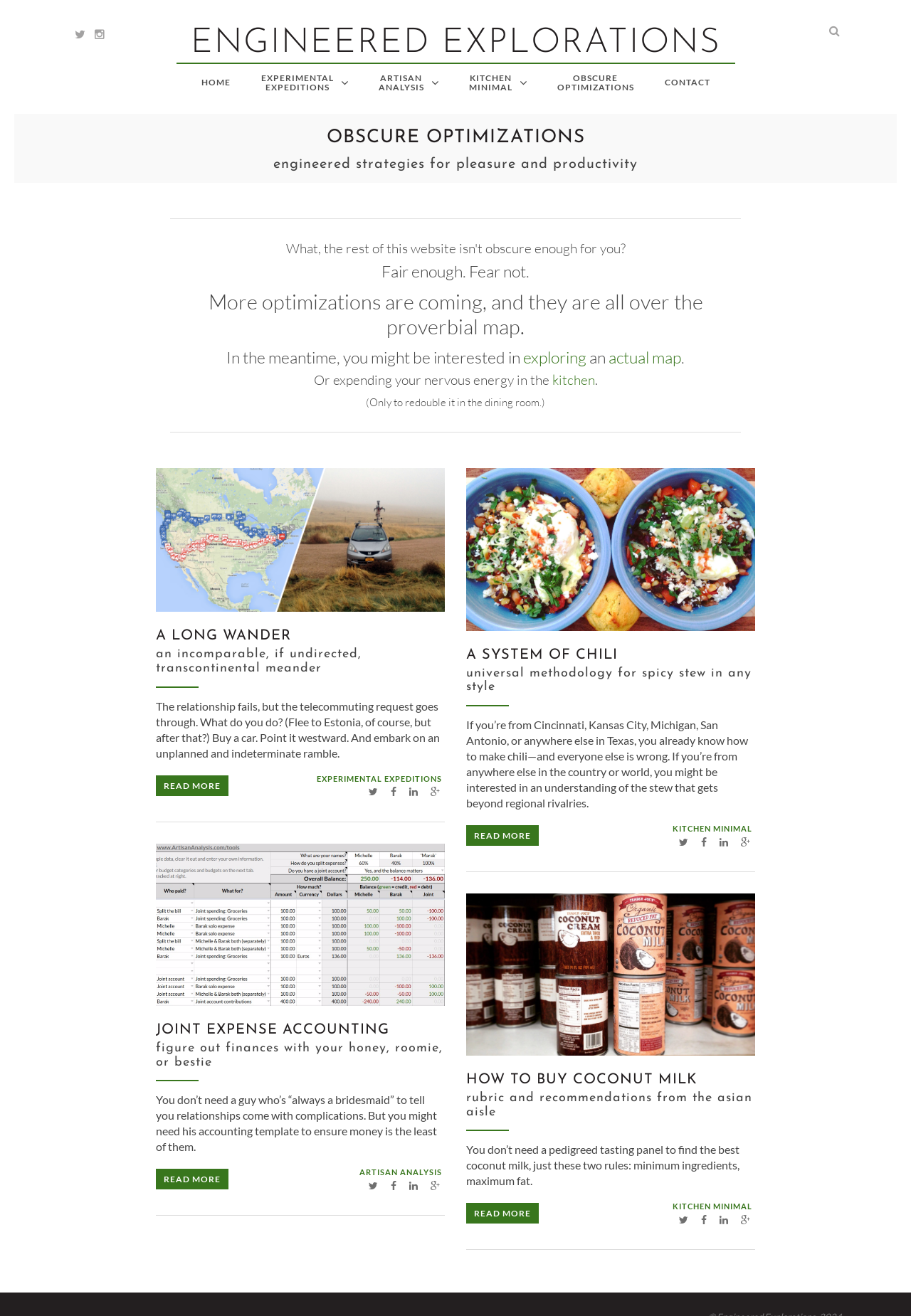Please locate the bounding box coordinates of the element that needs to be clicked to achieve the following instruction: "Click on the 'CONTACT' link". The coordinates should be four float numbers between 0 and 1, i.e., [left, top, right, bottom].

[0.729, 0.06, 0.779, 0.067]